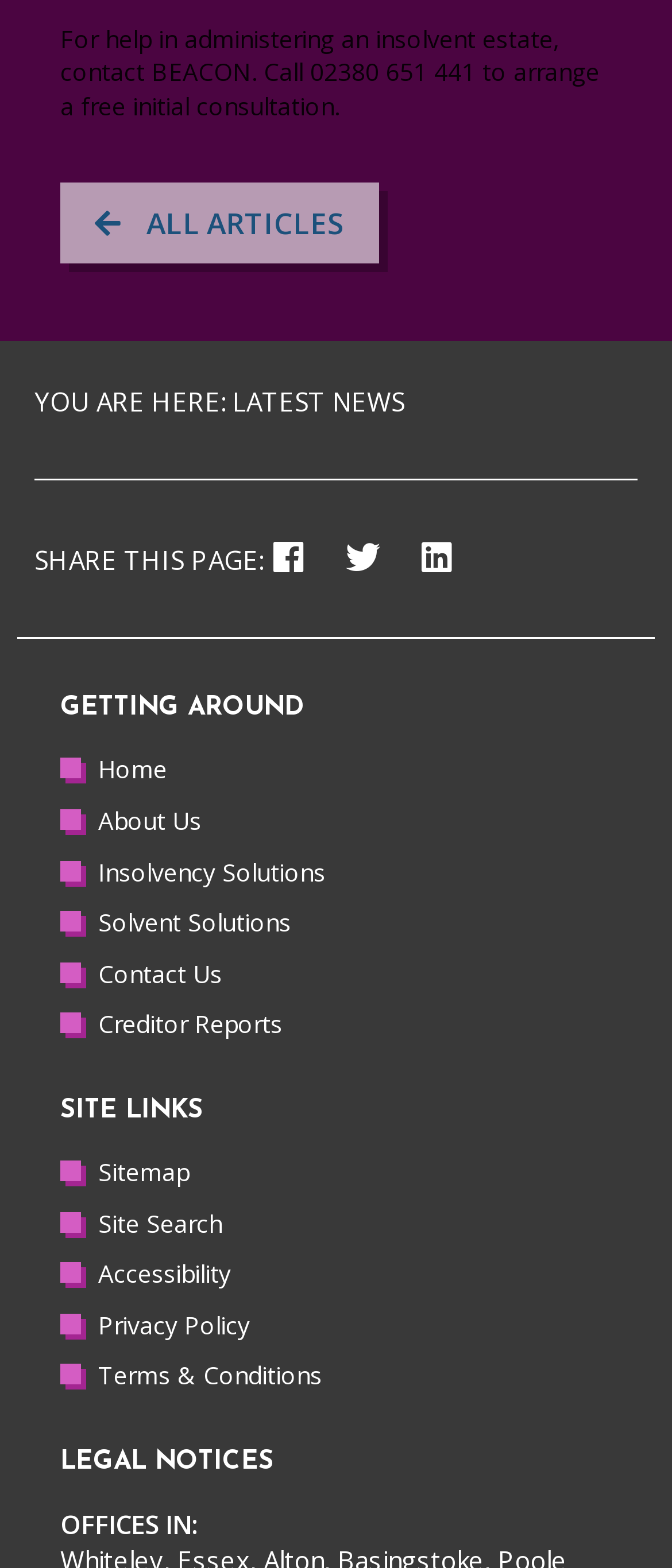What is the phone number to arrange a free initial consultation?
Provide a concise answer using a single word or phrase based on the image.

02380 651 441